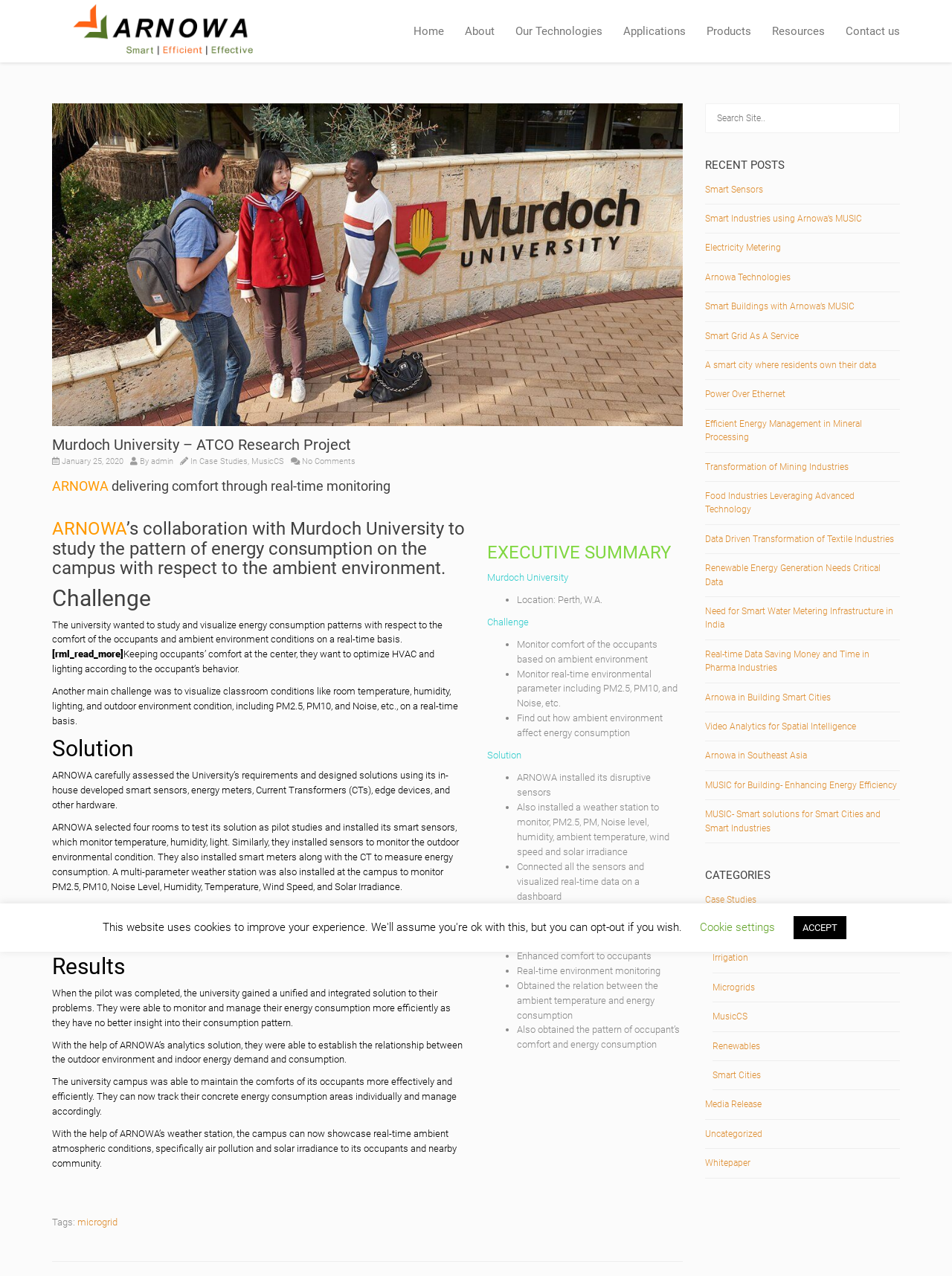Kindly determine the bounding box coordinates for the area that needs to be clicked to execute this instruction: "Search for a keyword".

[0.74, 0.081, 0.945, 0.104]